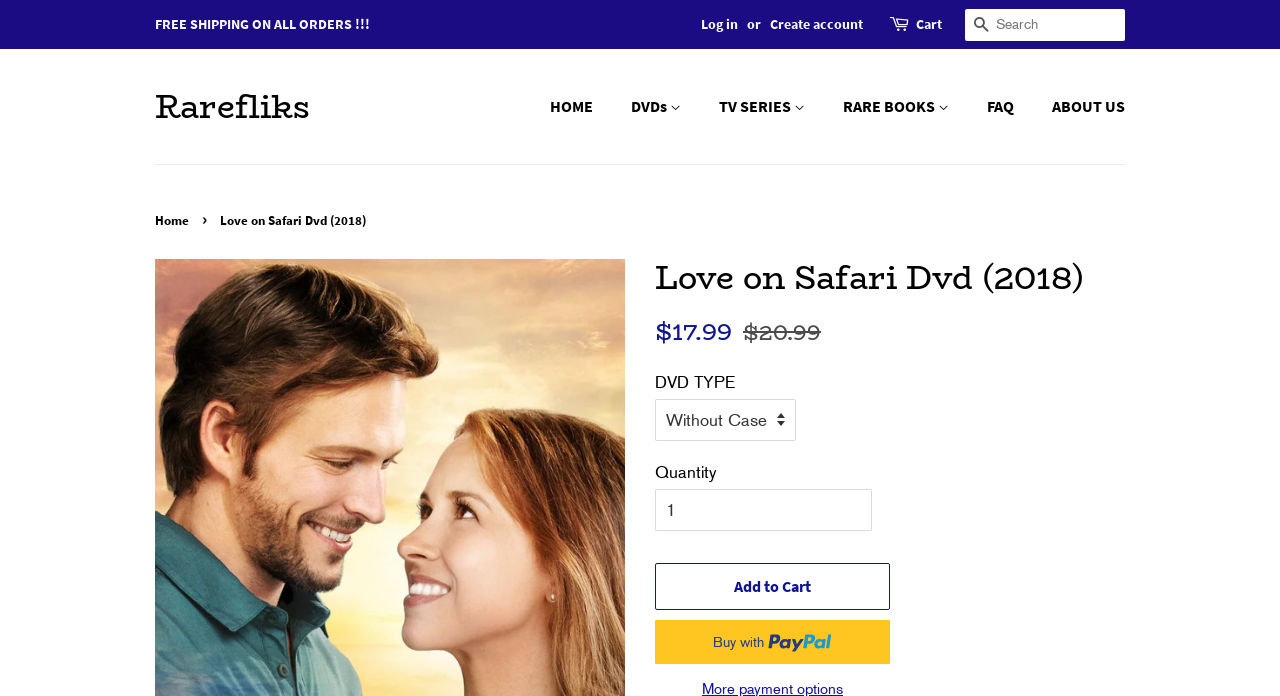Use the information in the screenshot to answer the question comprehensively: How many types of movies are listed in the menu?

I found the answer by looking at the menu section, where I counted 13 different types of movies listed, including CHRISTMAS MOVIES, DRAMA, COMEDY, and others.